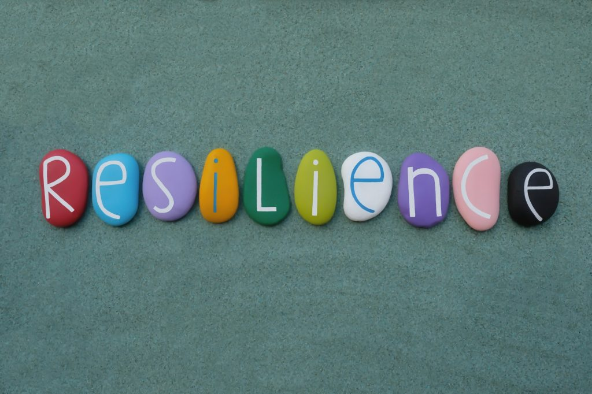Analyze the image and describe all key details you can observe.

The image showcases an artistic representation of the word "RESILIENCE," crafted from colorful, handmade painted stones arranged on a serene green sand background. Each stone is uniquely colored, contributing to a vibrant display that symbolizes the diverse aspects of resilience. The letters are painted in a playful font, encapsulating the essence of adaptability and strength. This visual aligns with the theme of emotional resilience, highlighting the importance of learning and growing from challenges. The colors and textures of the stones evoke feelings of creativity and the importance of a supportive environment in building resilience.